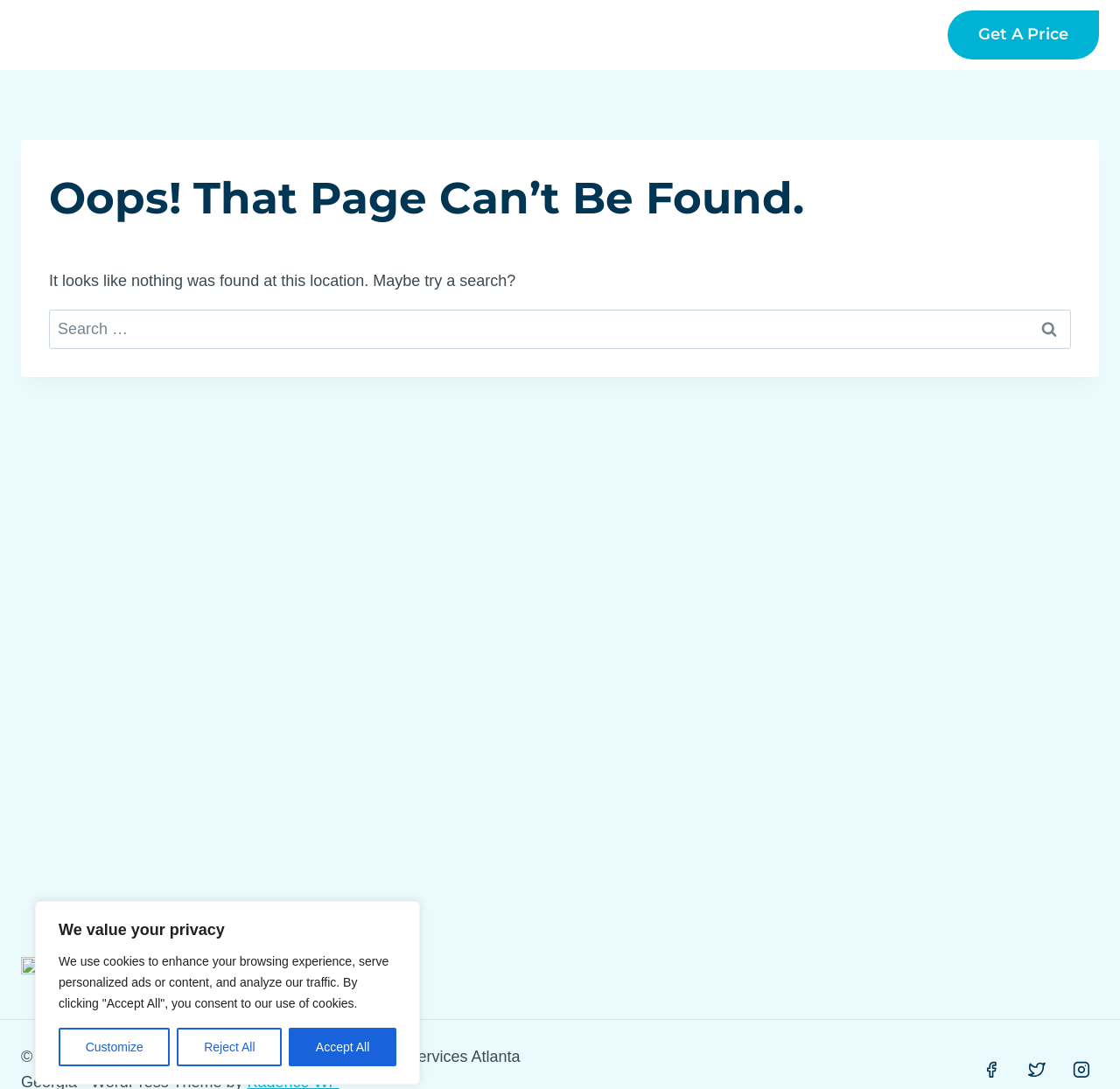Please identify the bounding box coordinates of the region to click in order to complete the task: "Search for something". The coordinates must be four float numbers between 0 and 1, specified as [left, top, right, bottom].

[0.044, 0.284, 0.956, 0.32]